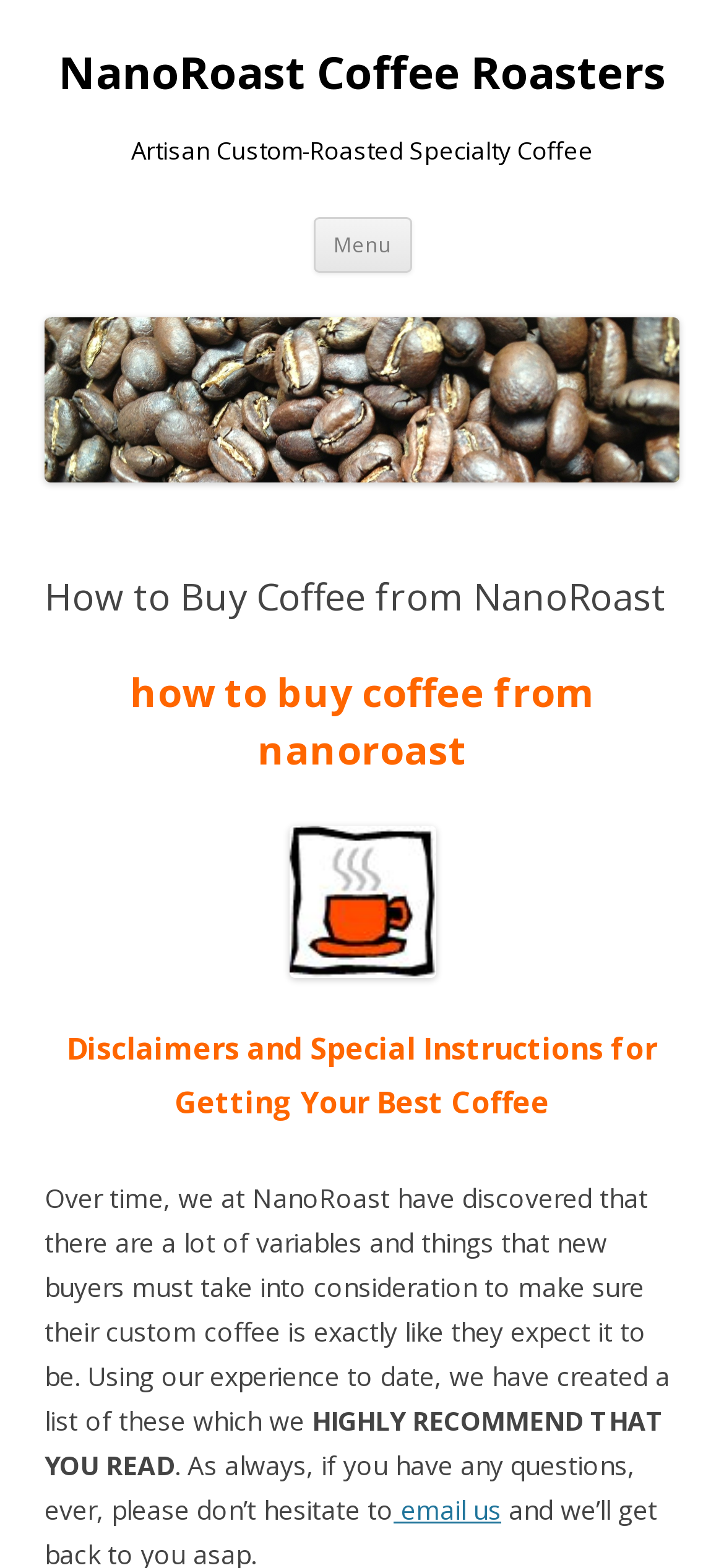Please determine the headline of the webpage and provide its content.

NanoRoast Coffee Roasters